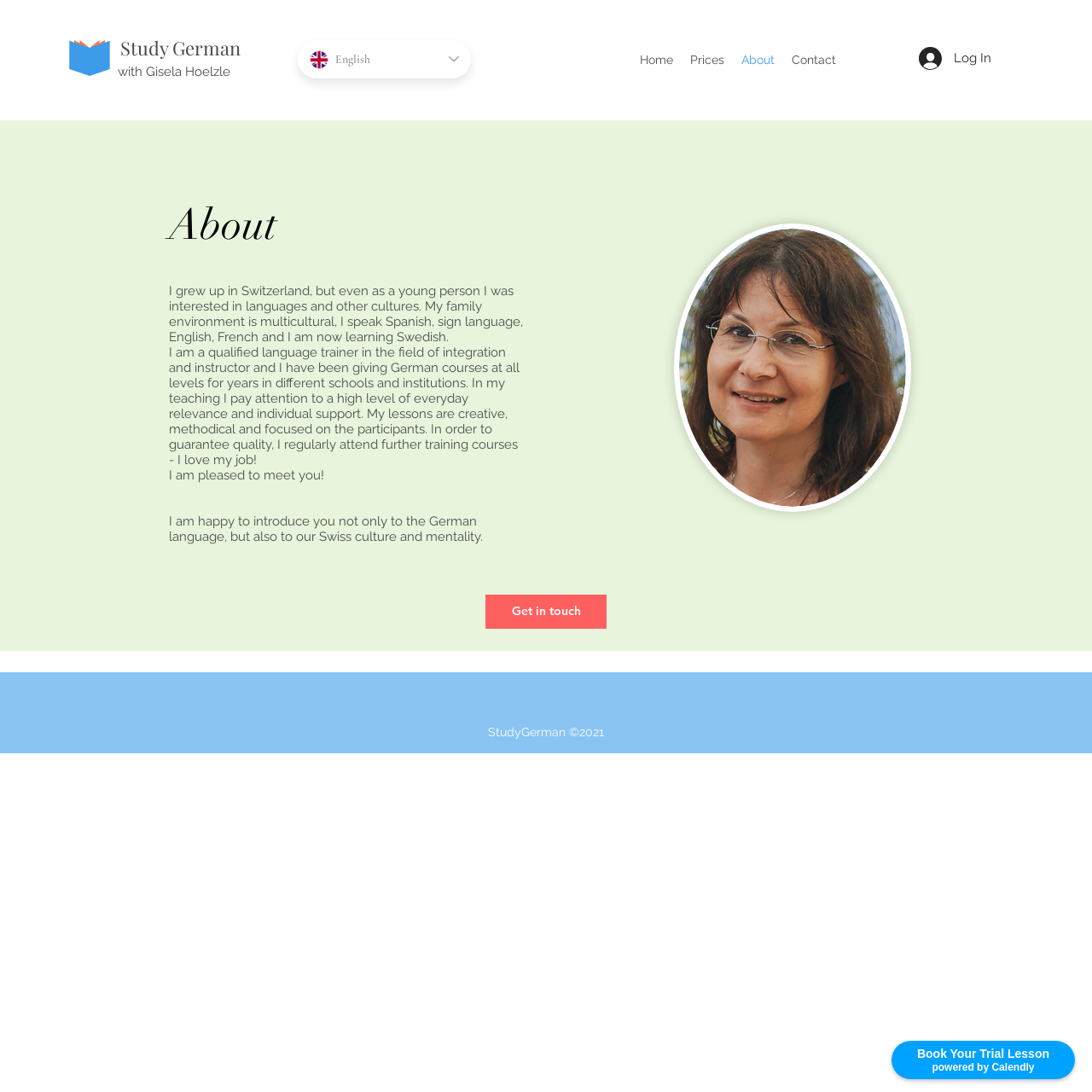Please locate the bounding box coordinates of the element that should be clicked to complete the given instruction: "Log in".

[0.83, 0.038, 0.919, 0.069]